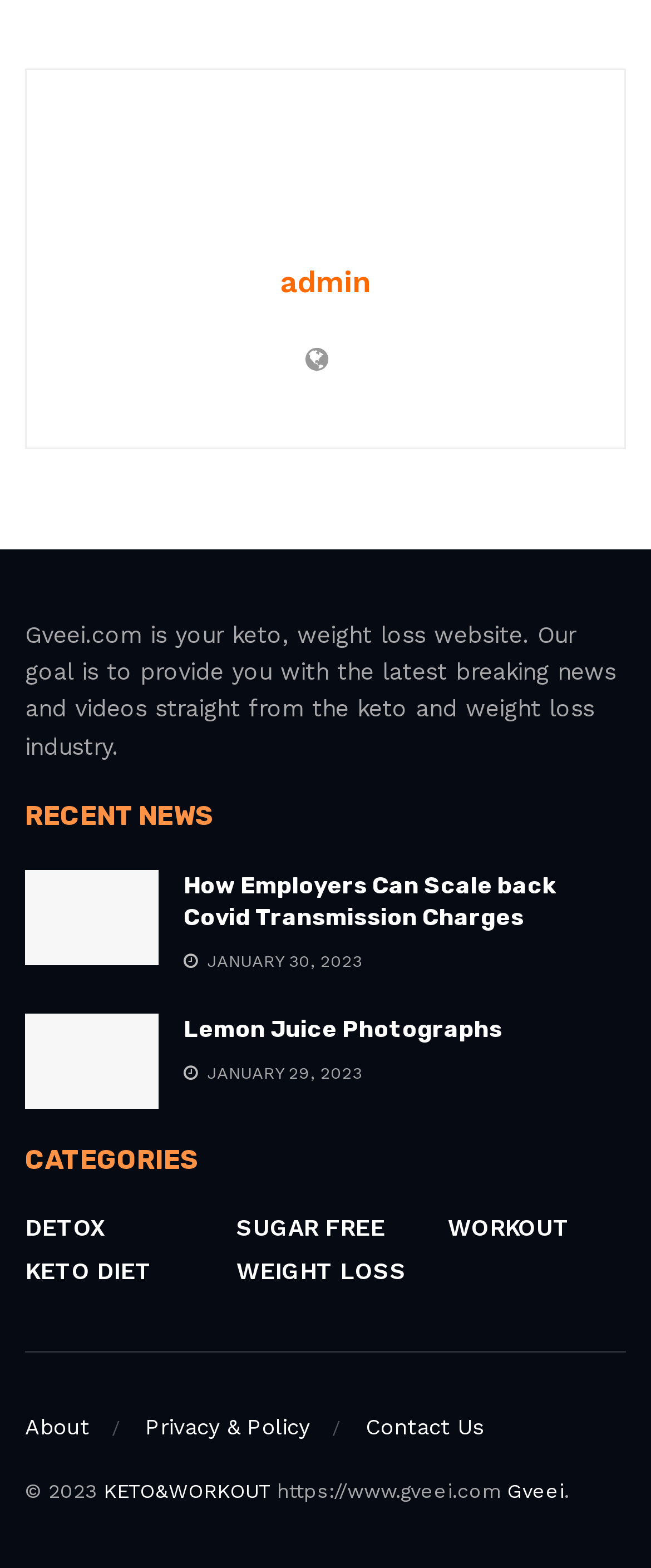How many news categories are available?
With the help of the image, please provide a detailed response to the question.

The categories section lists five categories: DETOX, KETO DIET, SUGAR FREE, WEIGHT LOSS, and WORKOUT. Therefore, there are five news categories available on this website.